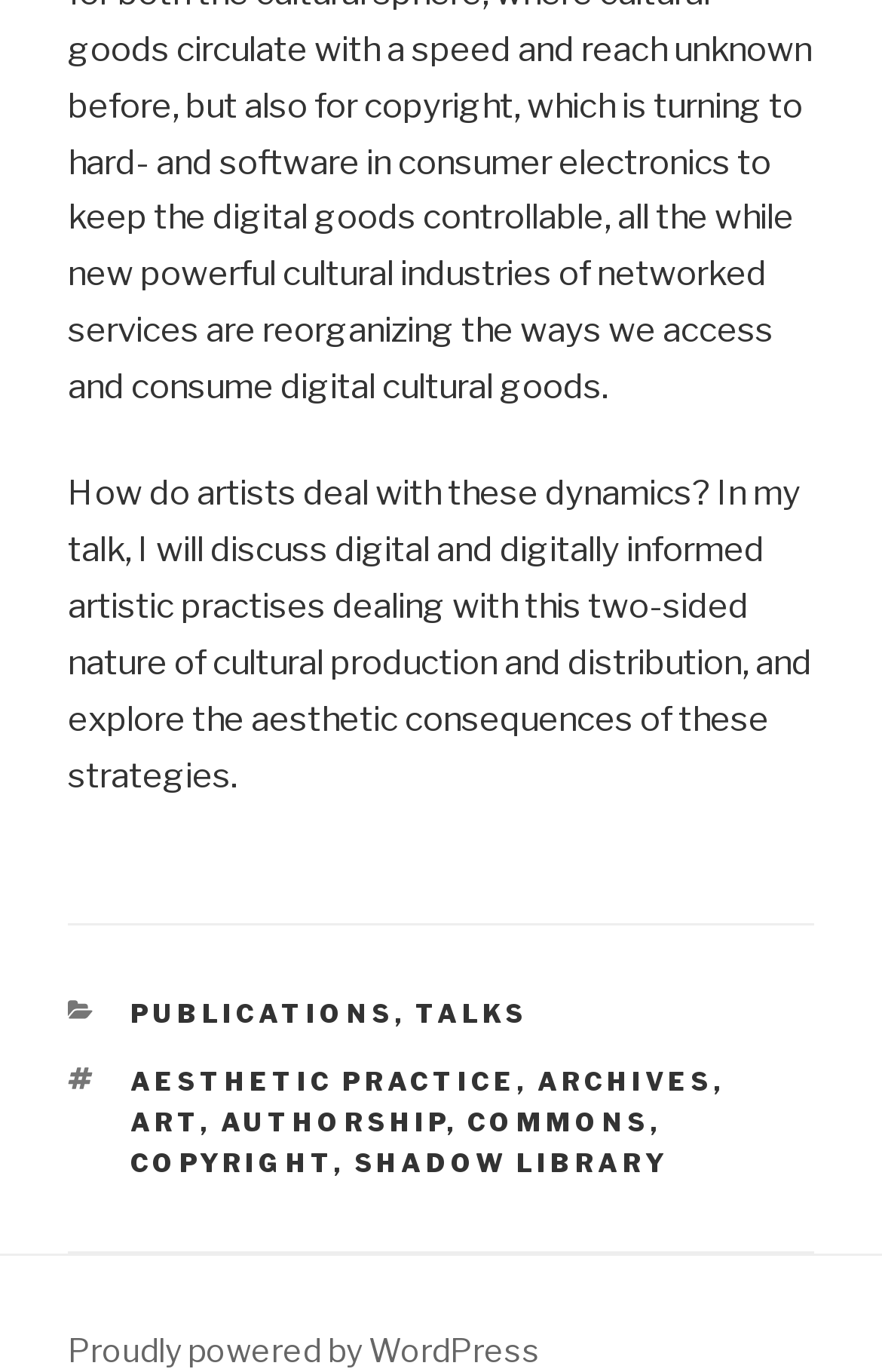Indicate the bounding box coordinates of the element that needs to be clicked to satisfy the following instruction: "explore talks". The coordinates should be four float numbers between 0 and 1, i.e., [left, top, right, bottom].

[0.471, 0.728, 0.599, 0.751]